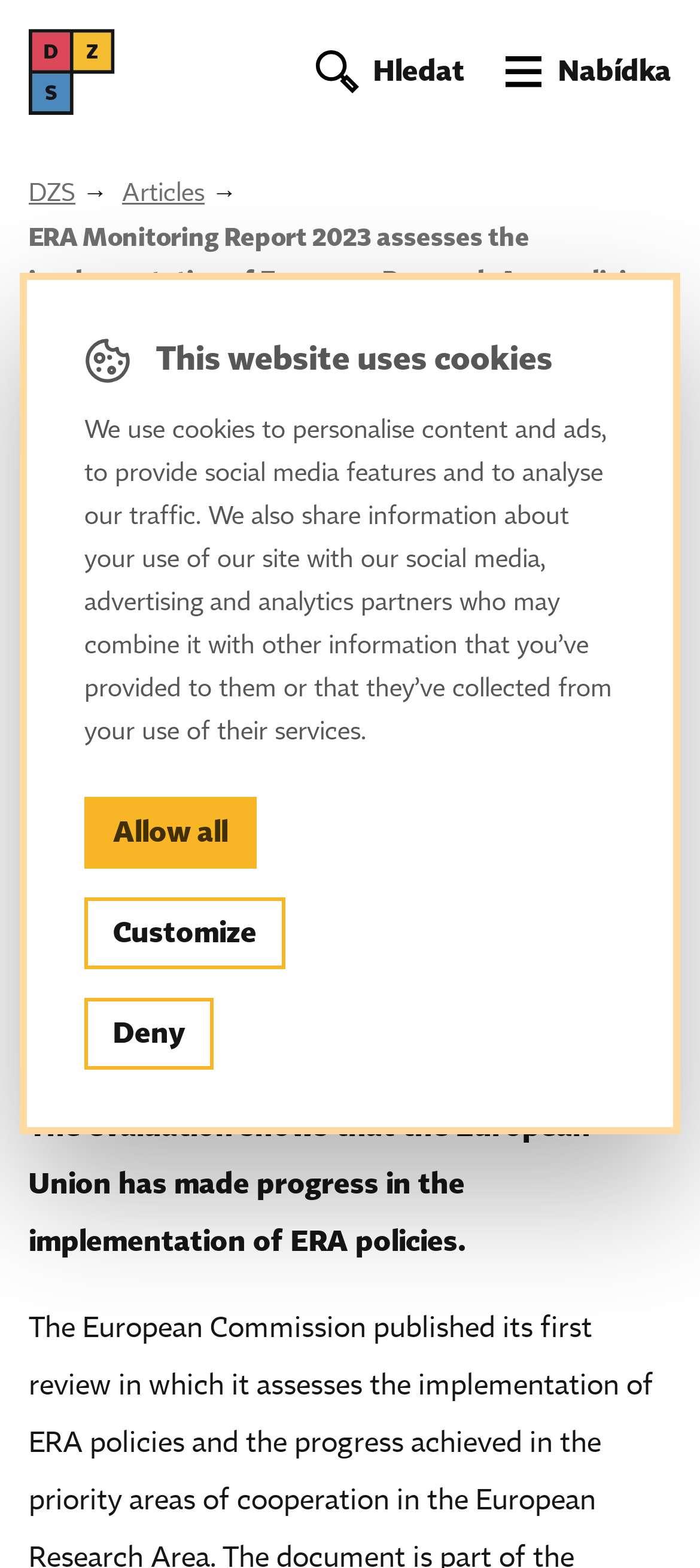Provide the bounding box coordinates for the area that should be clicked to complete the instruction: "view menu".

[0.685, 0.018, 0.979, 0.073]